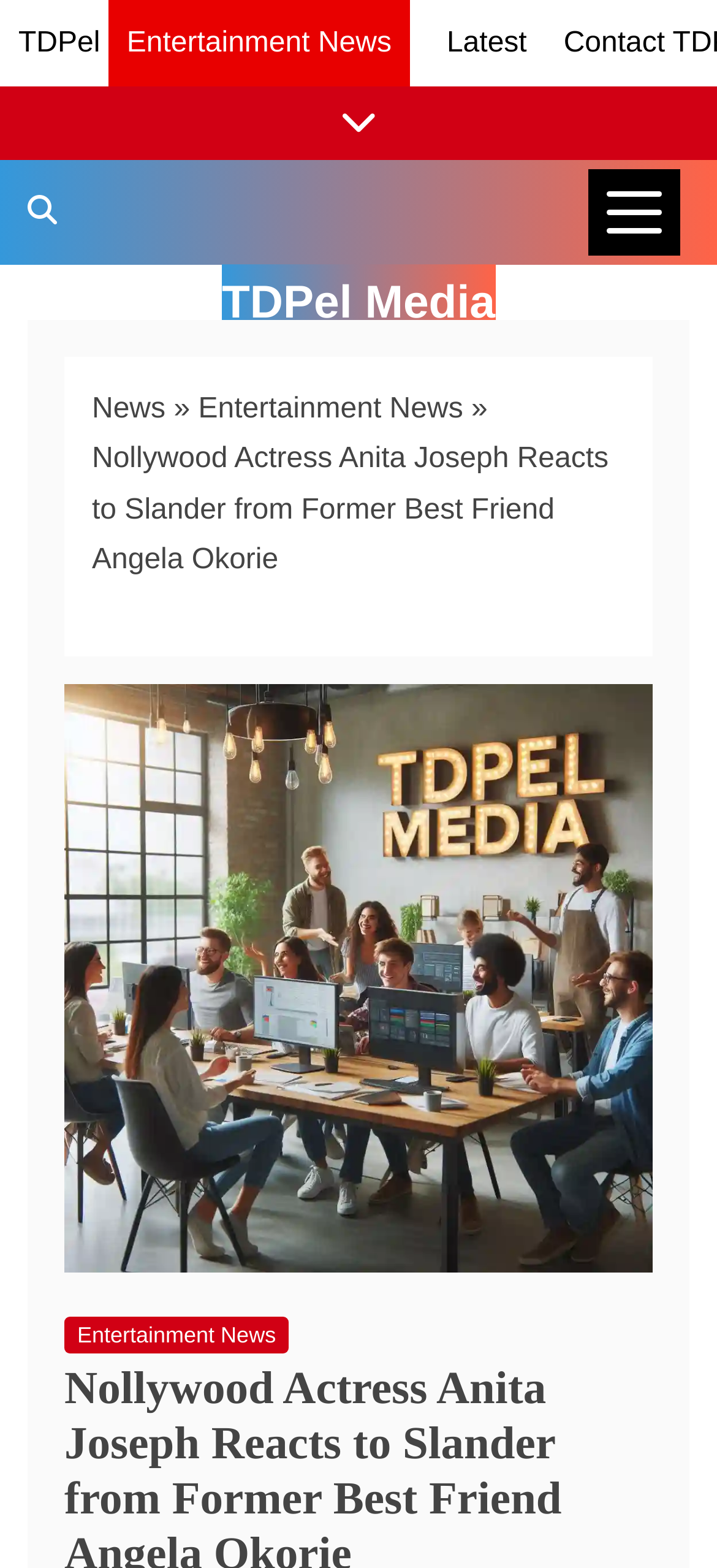Find and specify the bounding box coordinates that correspond to the clickable region for the instruction: "show or hide news links".

[0.0, 0.055, 1.0, 0.102]